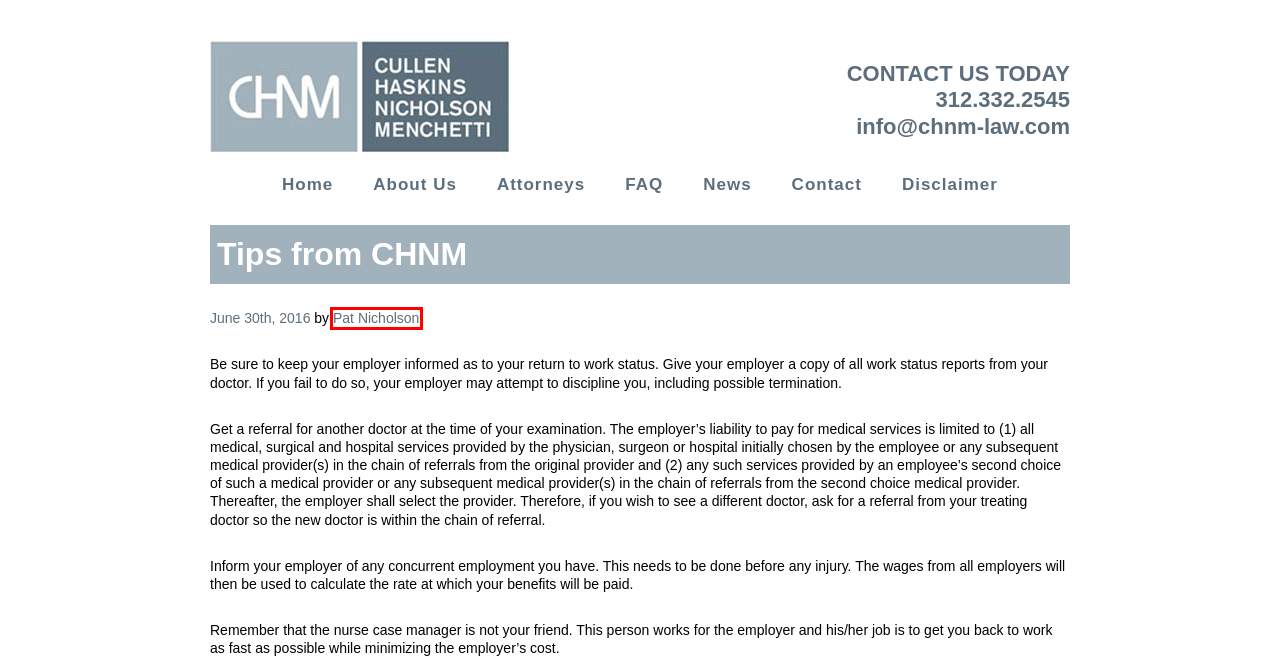Given a webpage screenshot featuring a red rectangle around a UI element, please determine the best description for the new webpage that appears after the element within the bounding box is clicked. The options are:
A. Disclaimer - Cullen, Haskins, Nicholson & Menchetti, P.C.
B. About Us - Cullen, Haskins, Nicholson & Menchetti, P.C.
C. Contact - Cullen, Haskins, Nicholson & Menchetti, P.C.
D. News from the Firm - Cullen, Haskins, Nicholson & Menchetti, P.C.
E. FAQ - Cullen, Haskins, Nicholson & Menchetti, P.C.
F. Attorneys - Cullen, Haskins, Nicholson & Menchetti, P.C.
G. June 2016 - Cullen, Haskins, Nicholson & Menchetti, P.C.
H. Pat Nicholson, Author at Cullen, Haskins, Nicholson & Menchetti, P.C.

H